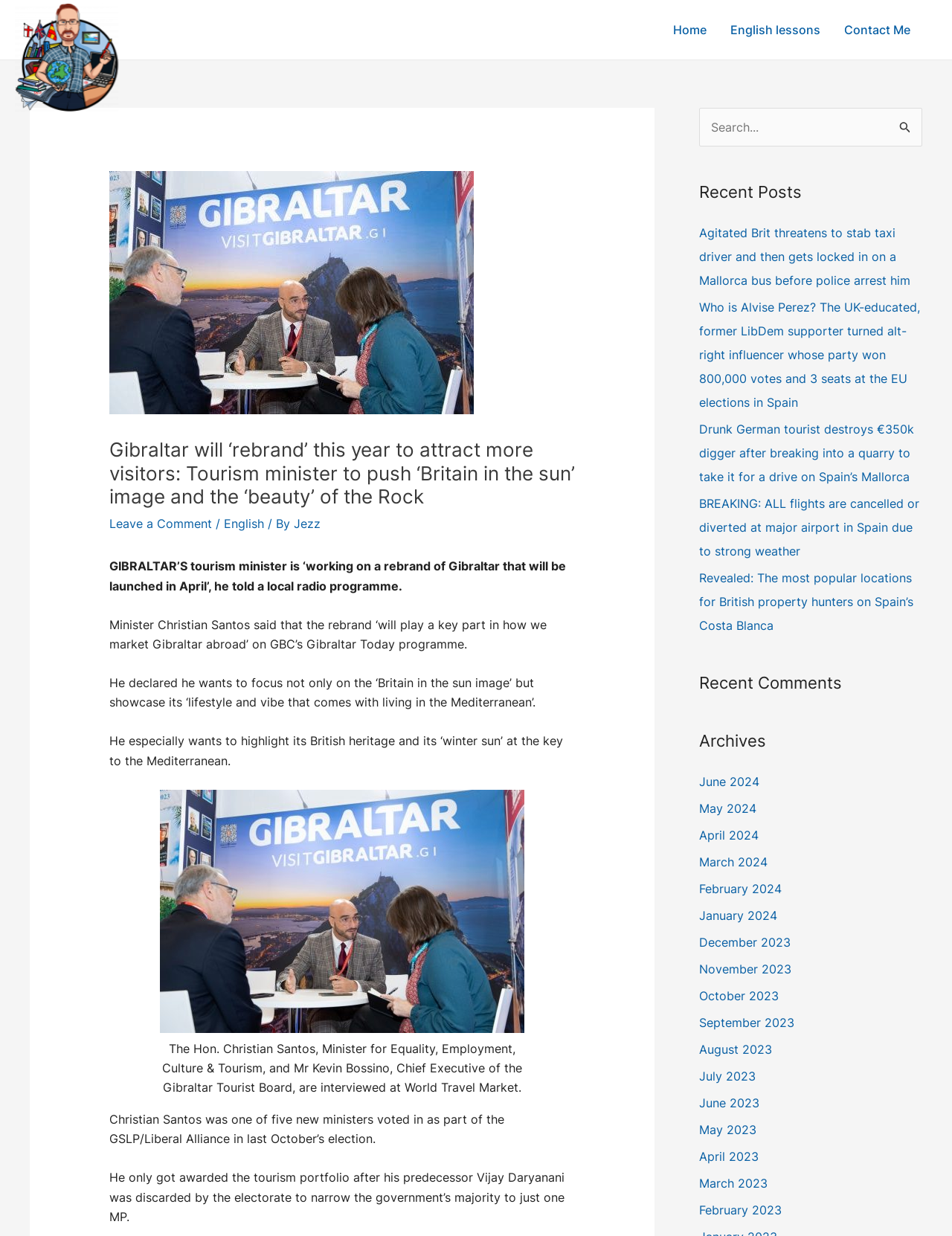What is the name of the organisation whose chief executive is Kevin Bossino?
Please use the image to provide an in-depth answer to the question.

The answer can be found in the figure caption, where it is mentioned that 'The Hon. Christian Santos, Minister for Equality, Employment, Culture & Tourism, and Mr Kevin Bossino, Chief Executive of the Gibraltar Tourist Board, are interviewed at World Travel Market'.